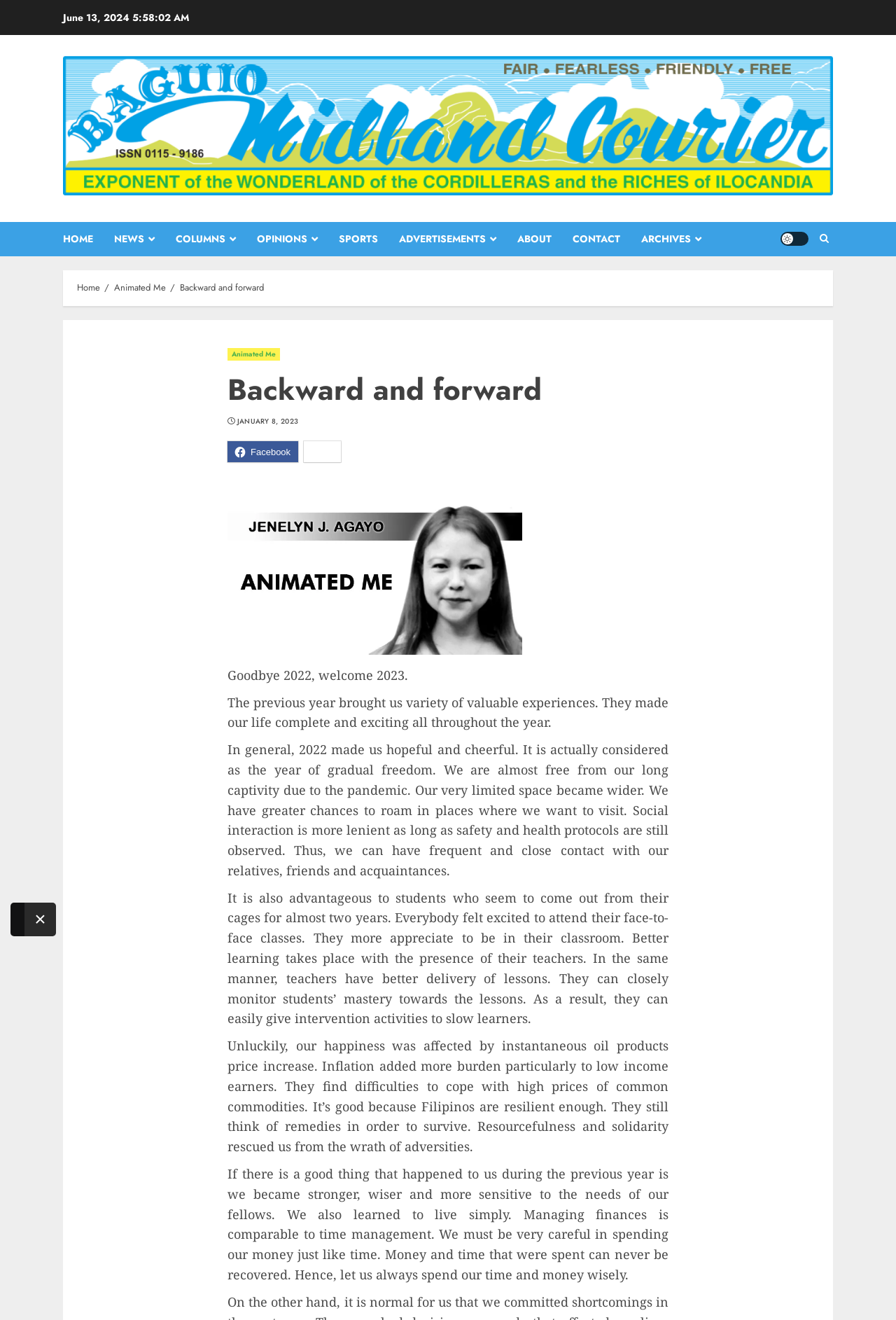Locate the bounding box coordinates of the segment that needs to be clicked to meet this instruction: "Click the HOME link".

[0.07, 0.168, 0.127, 0.194]